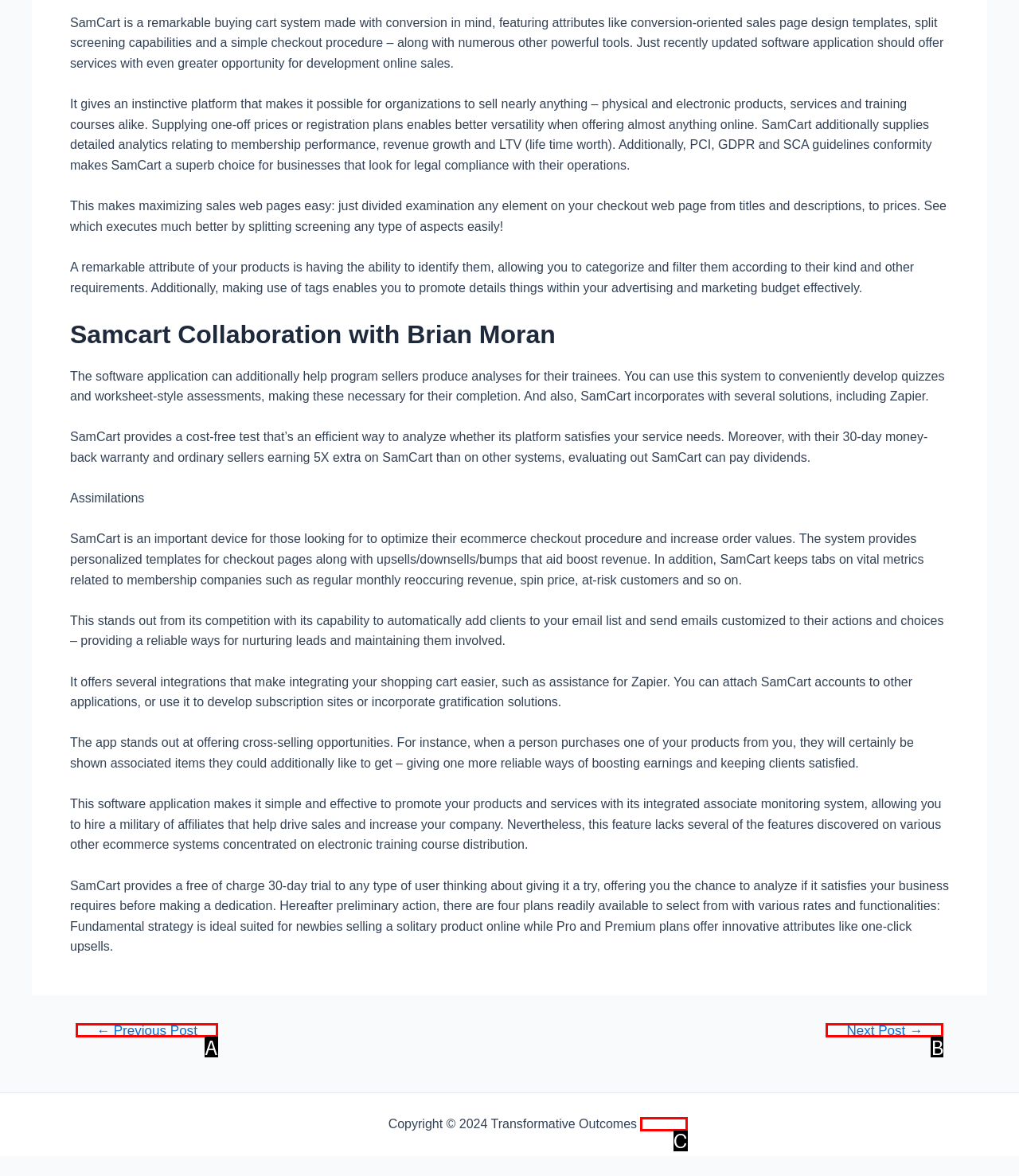Based on the provided element description: Skip to content, identify the best matching HTML element. Respond with the corresponding letter from the options shown.

None